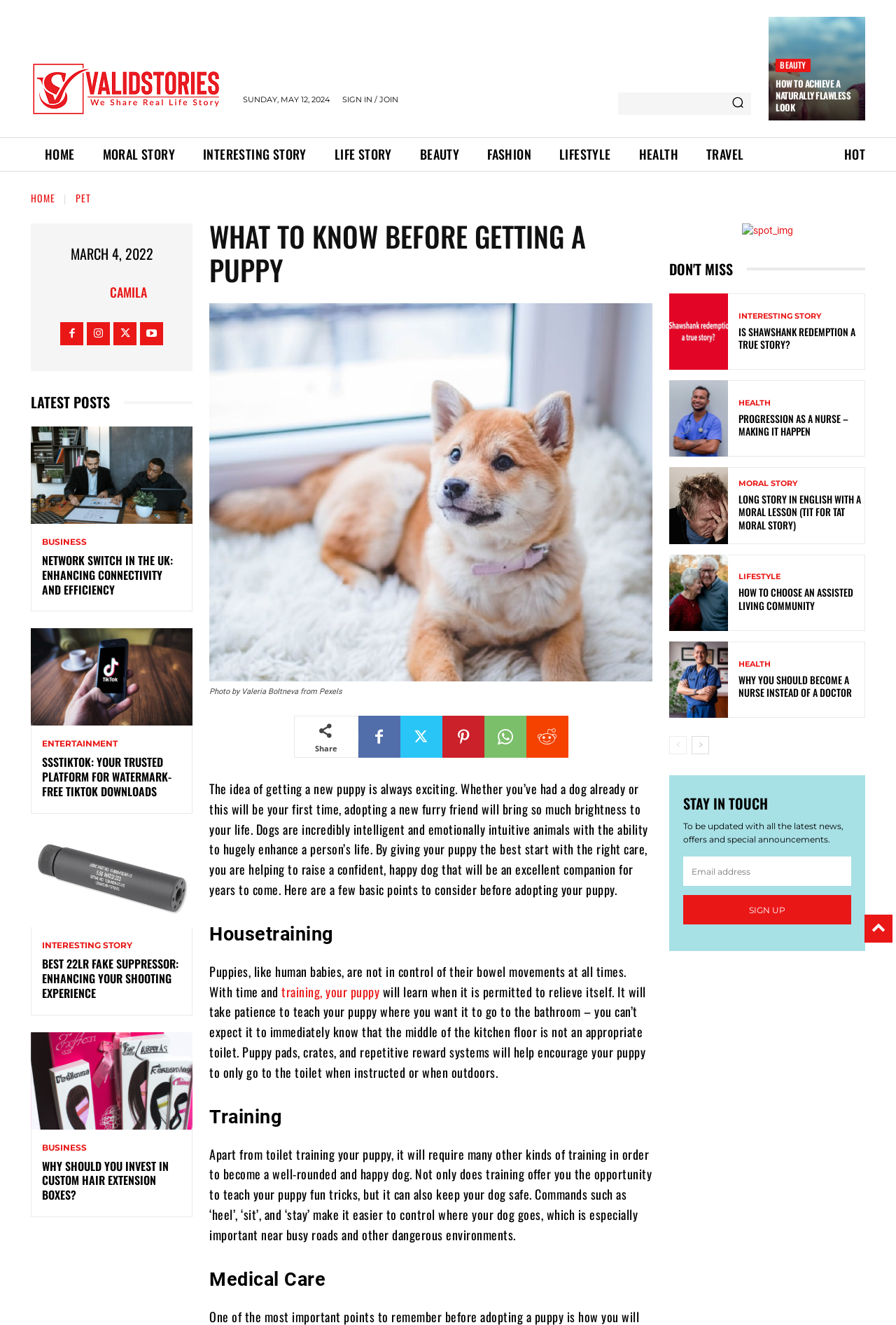Please determine the bounding box coordinates of the section I need to click to accomplish this instruction: "Share the article".

[0.351, 0.561, 0.376, 0.569]